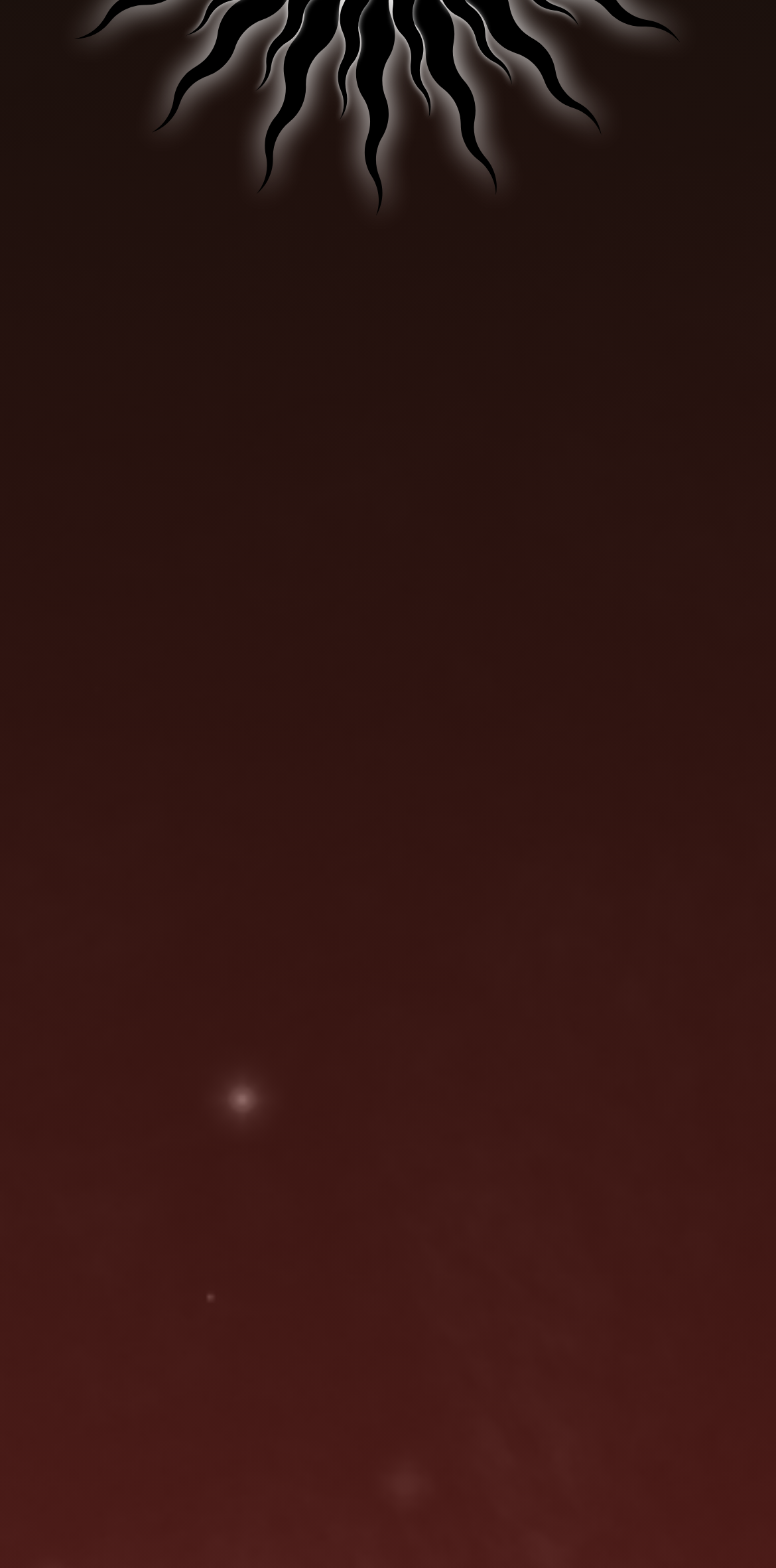Please provide a brief answer to the question using only one word or phrase: 
What is the address of the company?

PO Box 384, Ely, United Kingdom